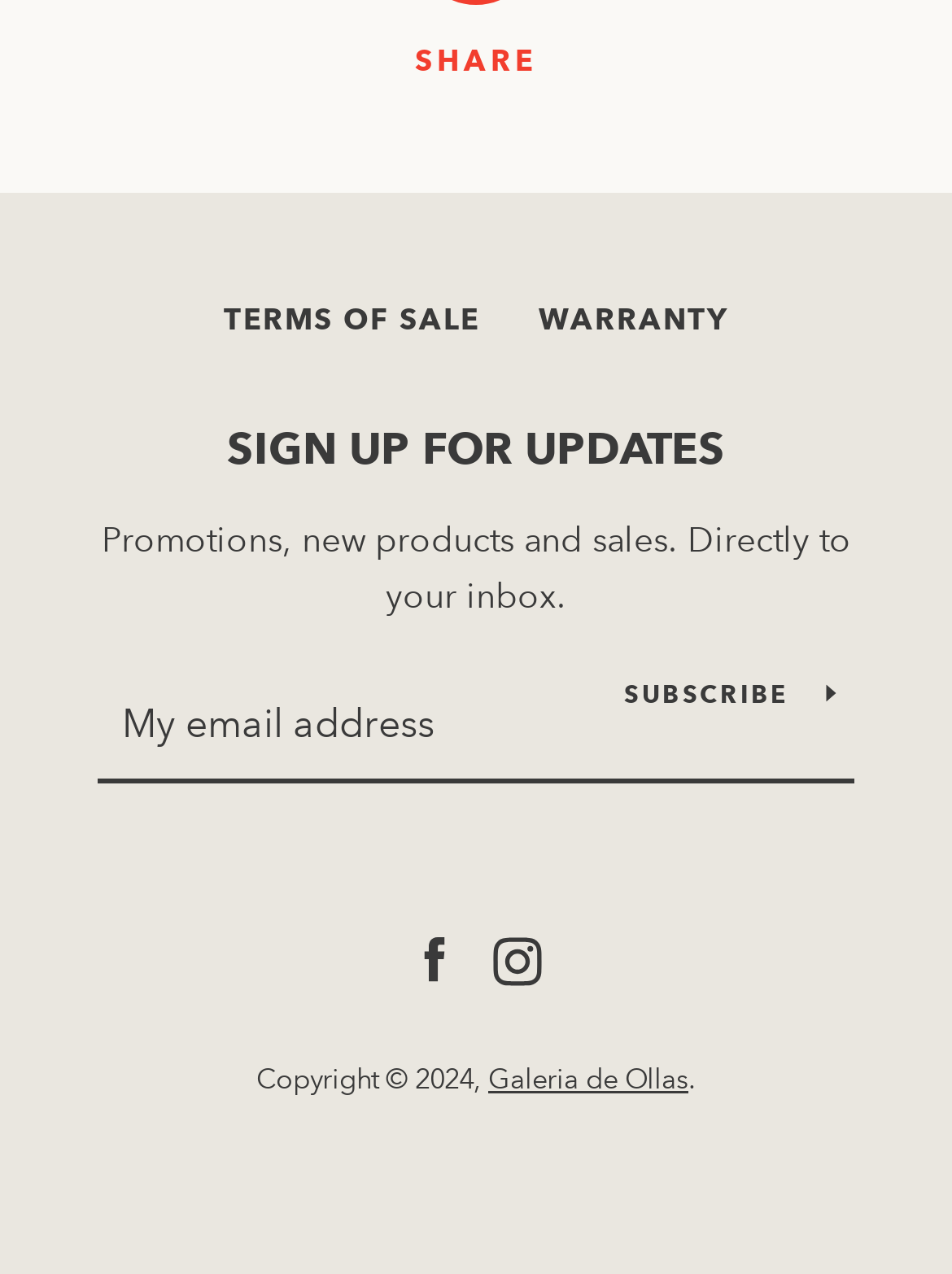What is the purpose of the 'SUBSCRIBE' button?
Answer the question with just one word or phrase using the image.

Subscribe to updates